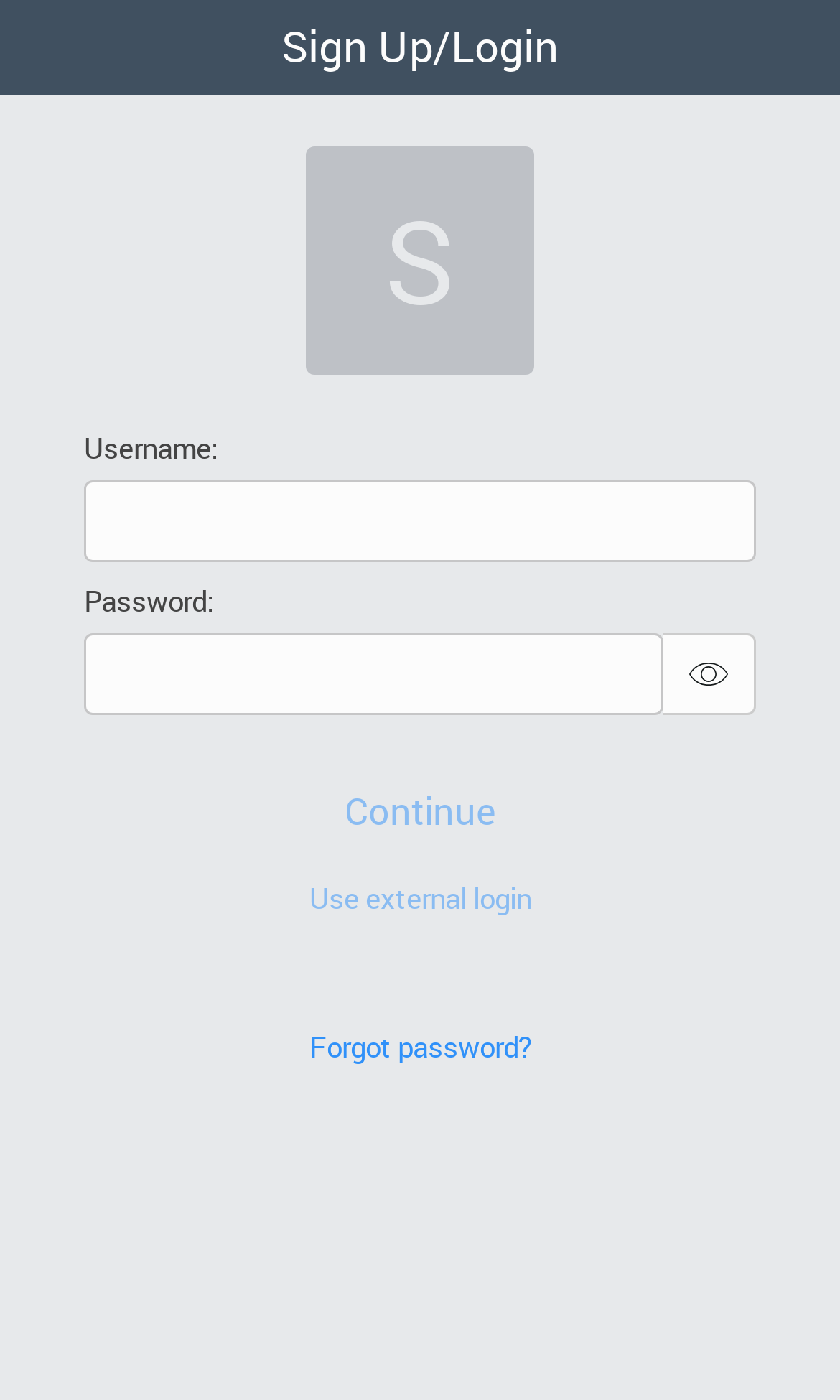Provide a comprehensive description of the webpage.

The webpage is a login page for ServiceNow, with a focus on the username and password input fields. At the top left, there is a static text "Username:" followed by a textbox where users can enter their username. Below the username field, there is a static text "Password:" accompanied by a textbox for password input. 

To the right of the password textbox, there is a "Show Password" button with an icon, which allows users to toggle the visibility of their password. 

Below the password field, there are three buttons: "Continue", "Use external login", and "Forgot password?". The "Continue" and "Use external login" buttons are currently disabled, while the "Forgot password?" button is active.